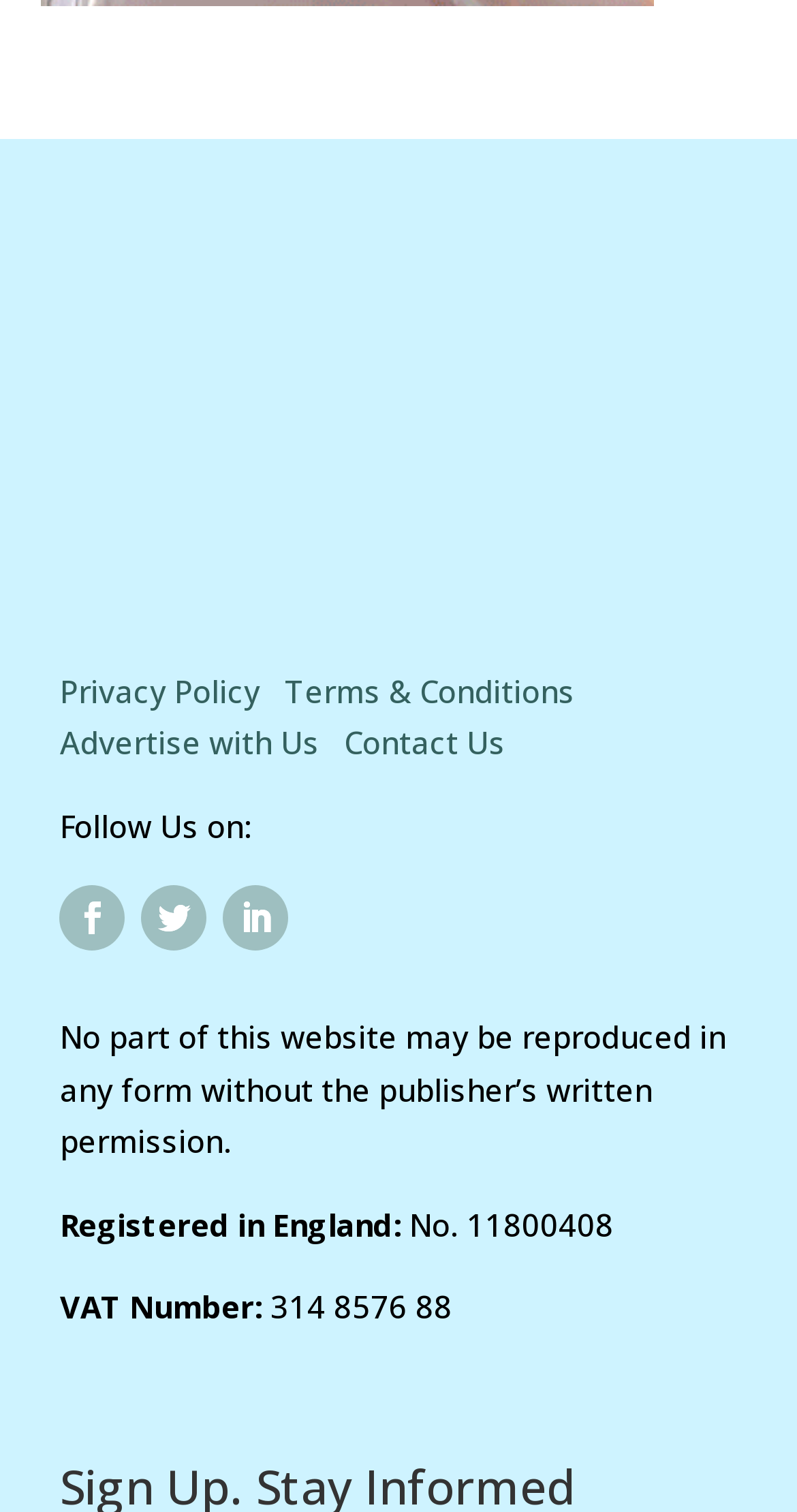Using the provided element description: "Comparisons", identify the bounding box coordinates. The coordinates should be four floats between 0 and 1 in the order [left, top, right, bottom].

None